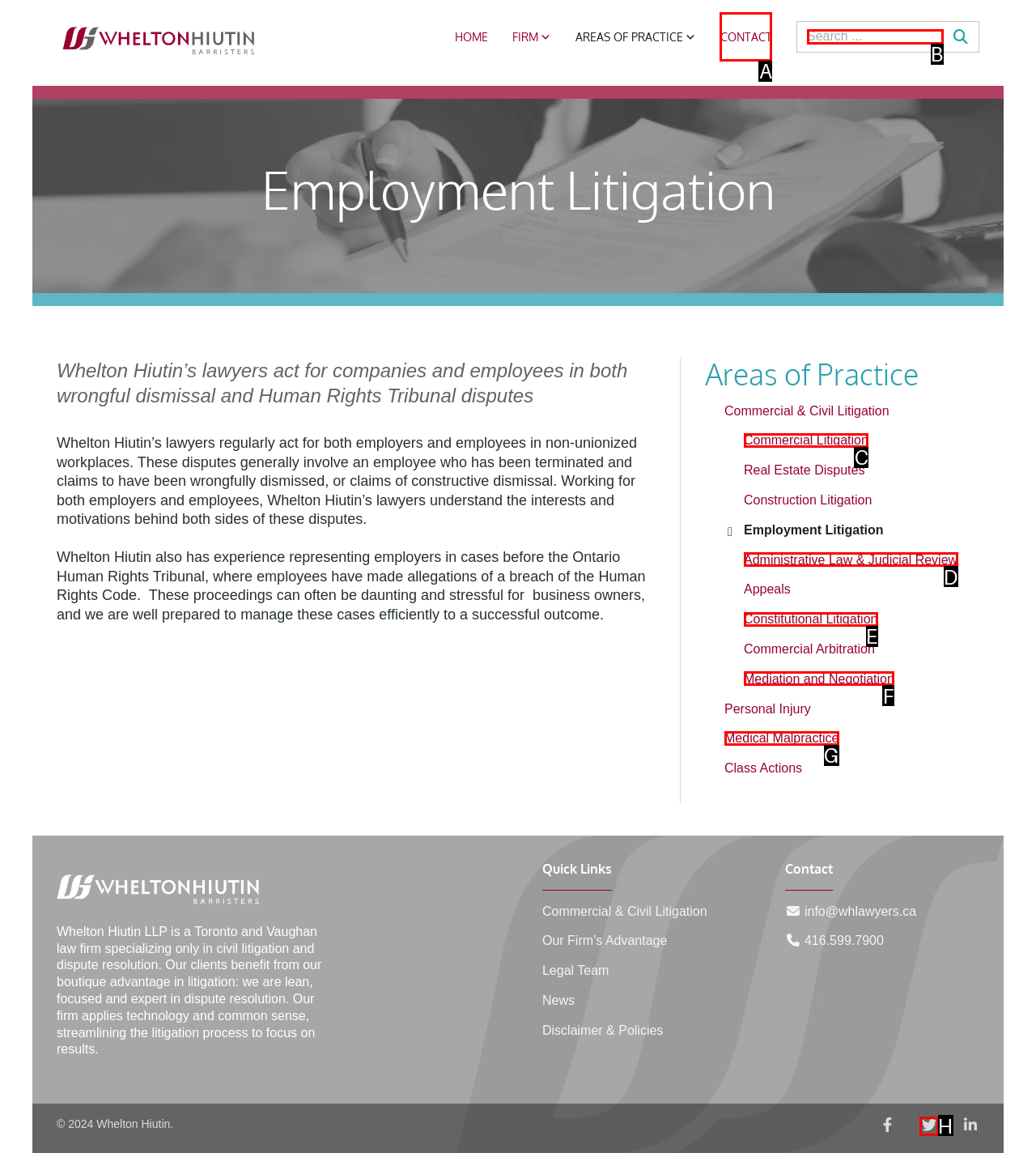What letter corresponds to the UI element to complete this task: Contact the law firm
Answer directly with the letter.

A